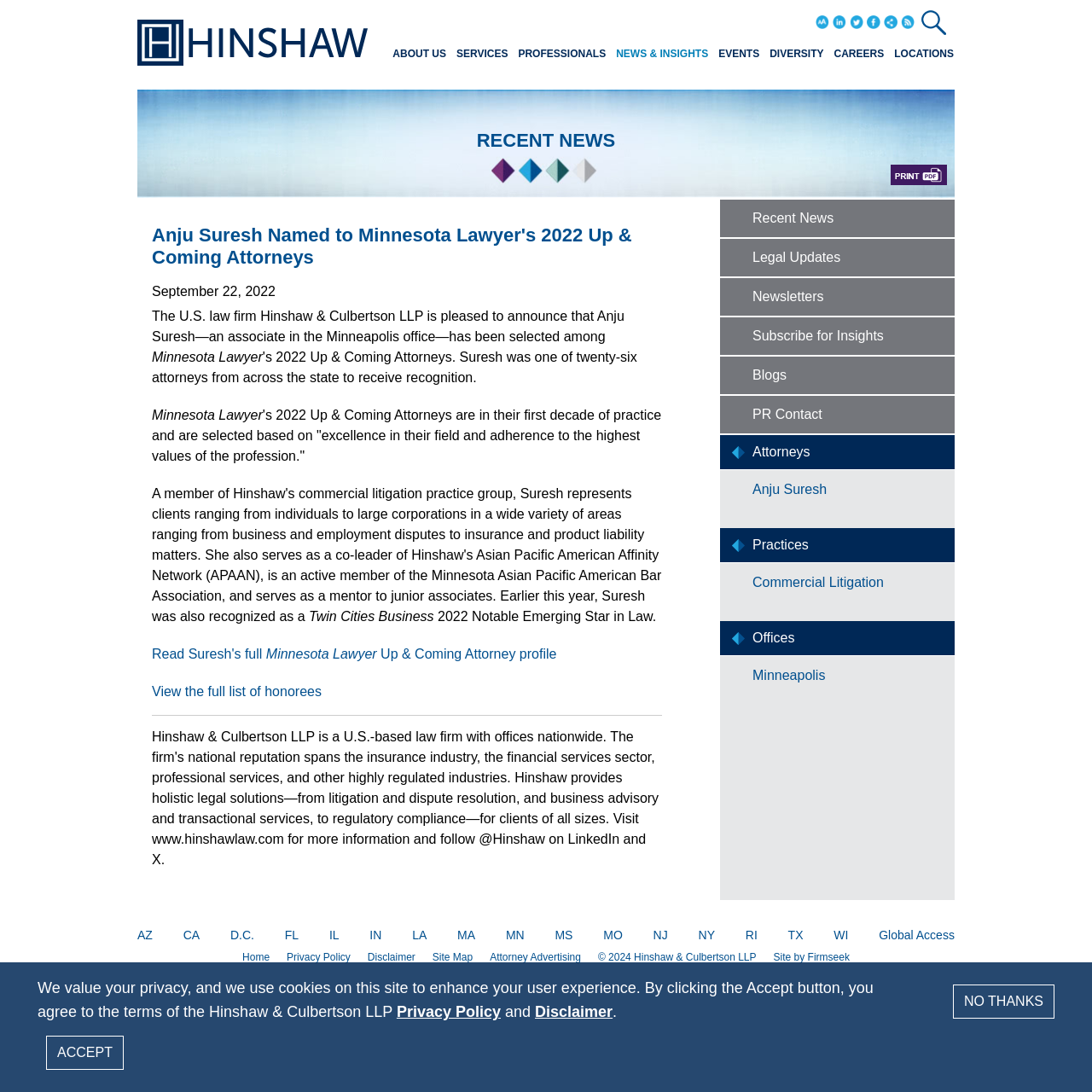Respond to the following question using a concise word or phrase: 
What is the year of the copyright notice at the bottom of the webpage?

2024